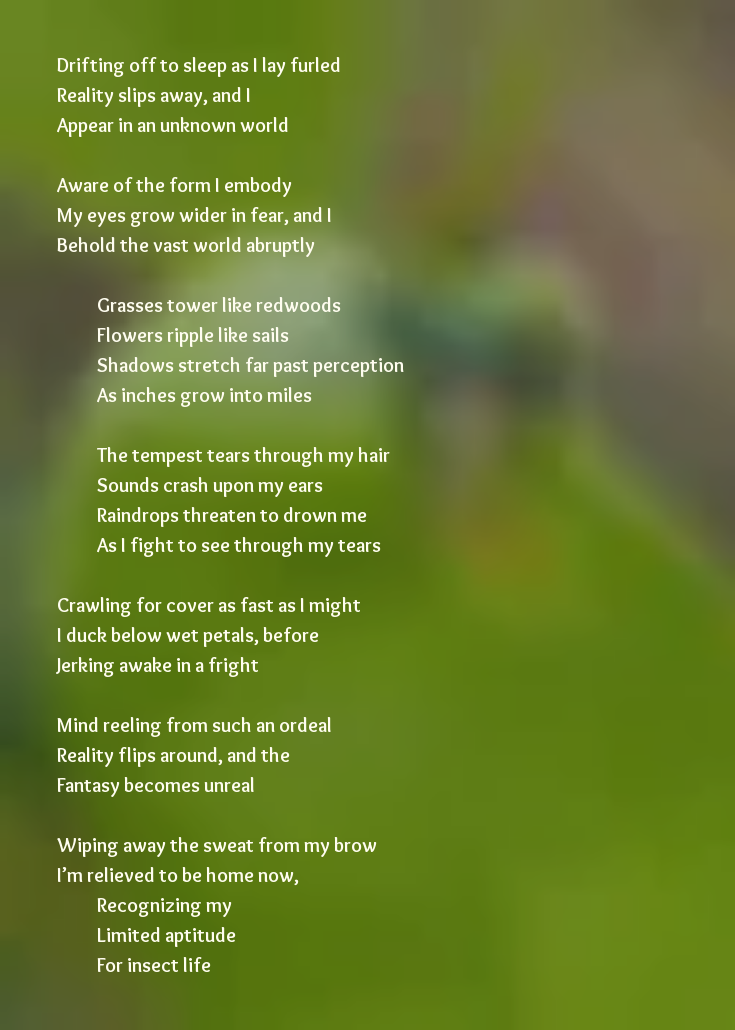Give a one-word or one-phrase response to the question:
What is the theme of the accompanying poem?

Transformation, fear, and insect life